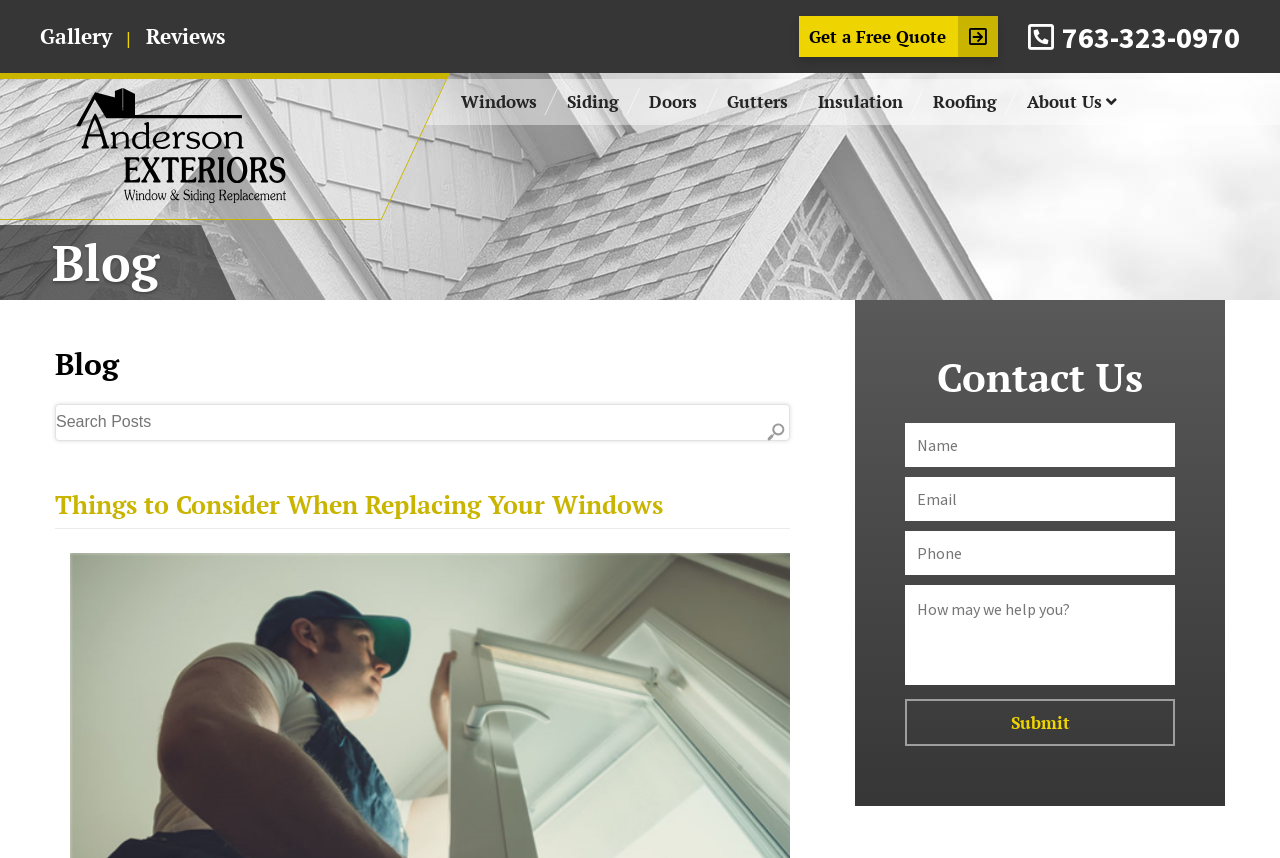Find the bounding box coordinates of the element I should click to carry out the following instruction: "Read the 'Things to Consider When Replacing Your Windows' blog post".

[0.043, 0.542, 0.617, 0.616]